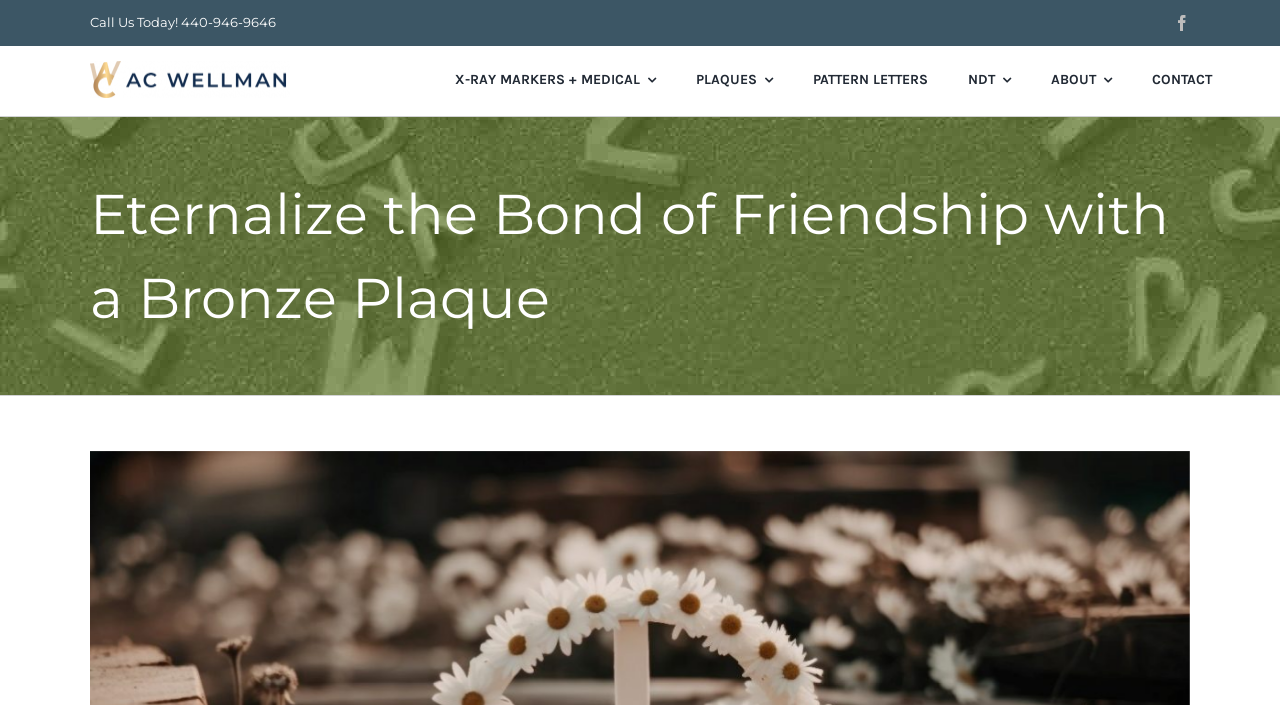Identify the bounding box coordinates for the element you need to click to achieve the following task: "Contact us". Provide the bounding box coordinates as four float numbers between 0 and 1, in the form [left, top, right, bottom].

[0.9, 0.073, 0.947, 0.152]